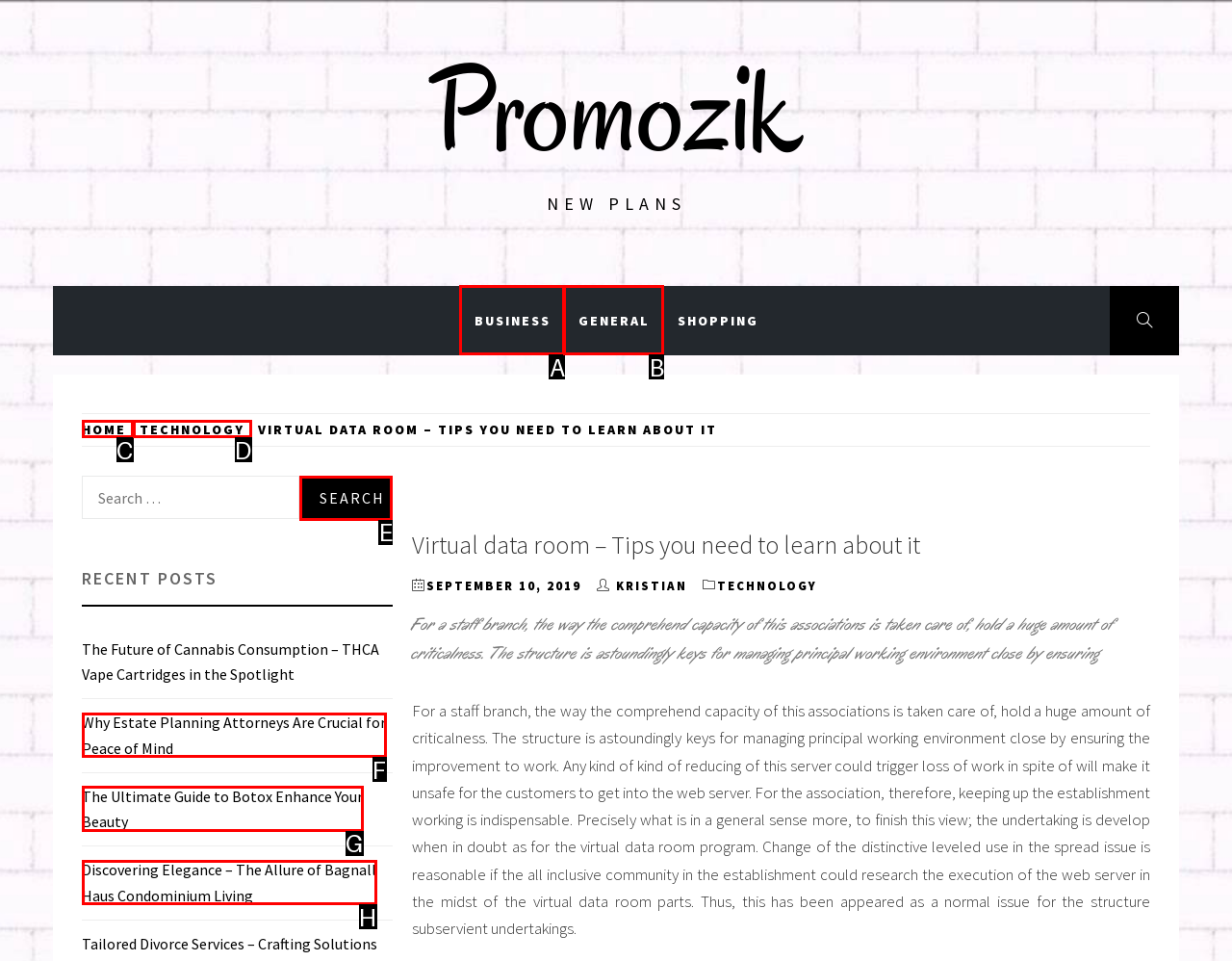Find the option that matches this description: parent_node: Search for: value="Search"
Provide the matching option's letter directly.

E